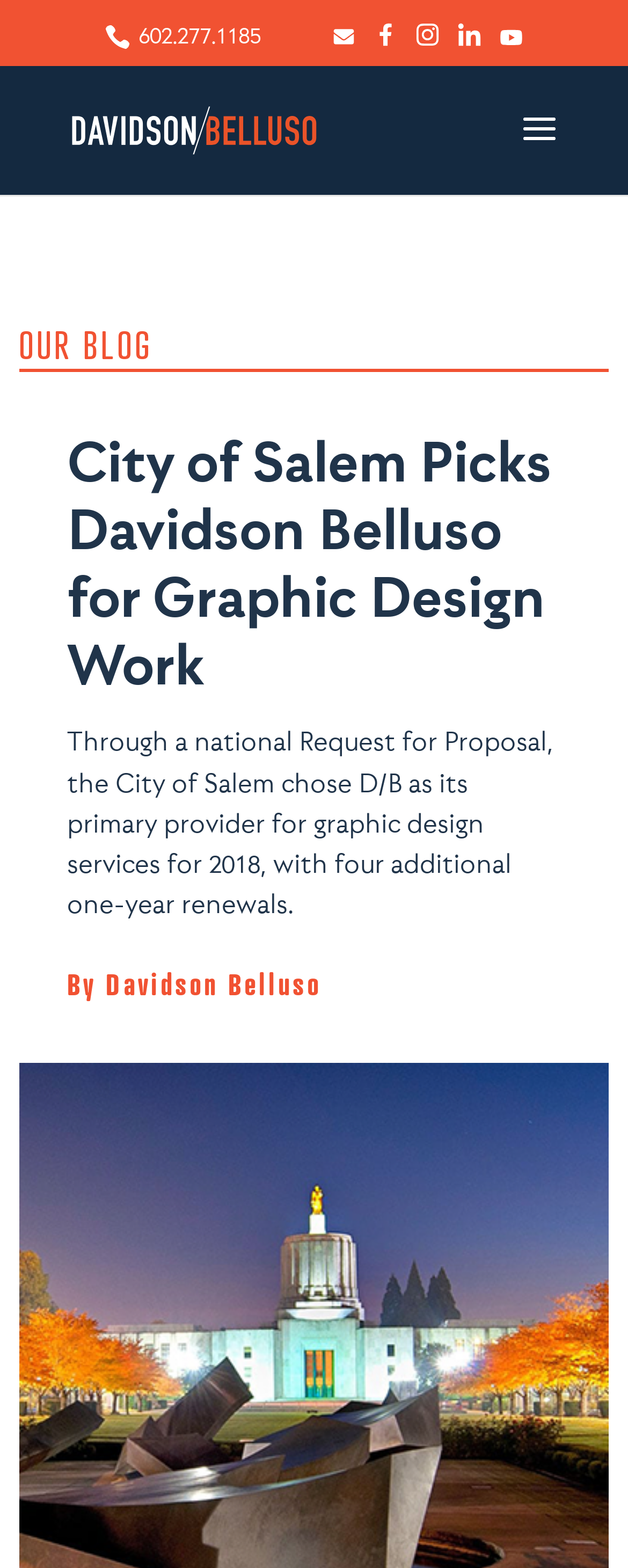Using the information shown in the image, answer the question with as much detail as possible: What is the phone number of Davidson Belluso?

I found the phone number by looking at the link element with the text '602.277.1185' at the top of the webpage.